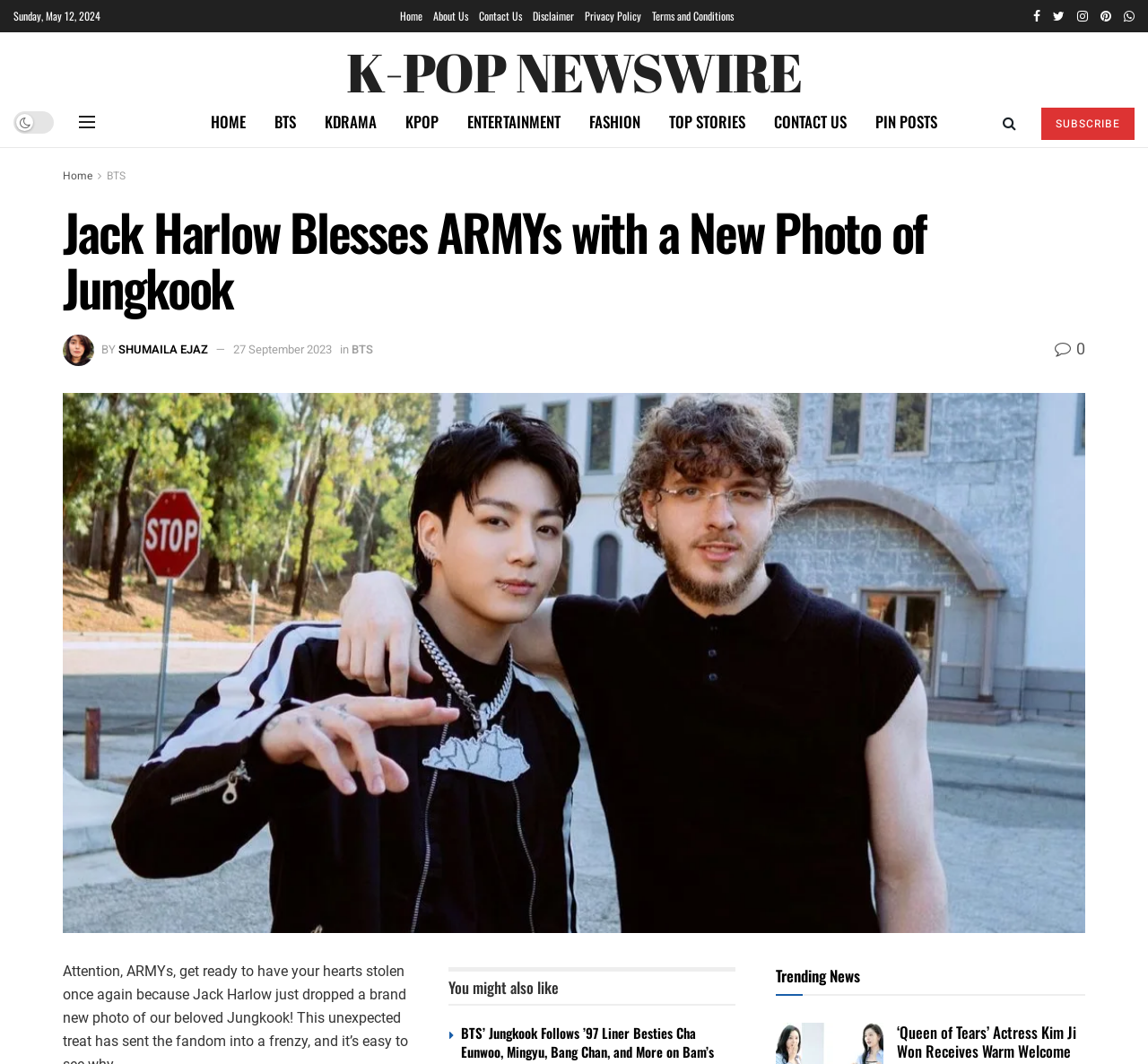Kindly provide the bounding box coordinates of the section you need to click on to fulfill the given instruction: "Subscribe to the newsletter".

[0.907, 0.101, 0.988, 0.132]